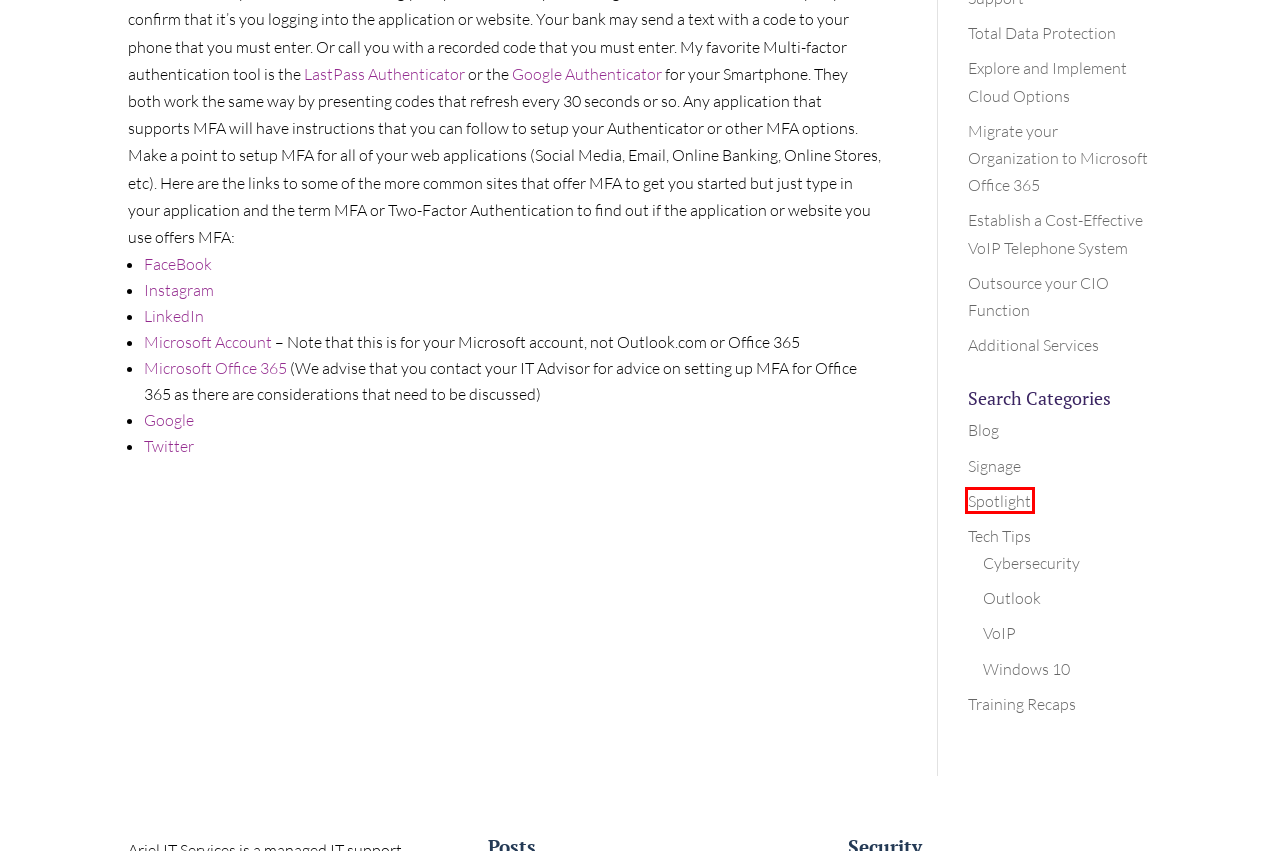Given a webpage screenshot with a red bounding box around a UI element, choose the webpage description that best matches the new webpage after clicking the element within the bounding box. Here are the candidates:
A. Signage | Ariel IT Services
B. Outsource your CIO Function | Ariel IT Services
C. Blog | Ariel IT Services
D. Computer Services | Ariel IT Services
E. Outlook | Ariel IT Services
F. Windows 10 | Ariel IT Services
G. Explore and Implement Cloud Options | Ariel IT Services
H. Spotlight | Ariel IT Services

H